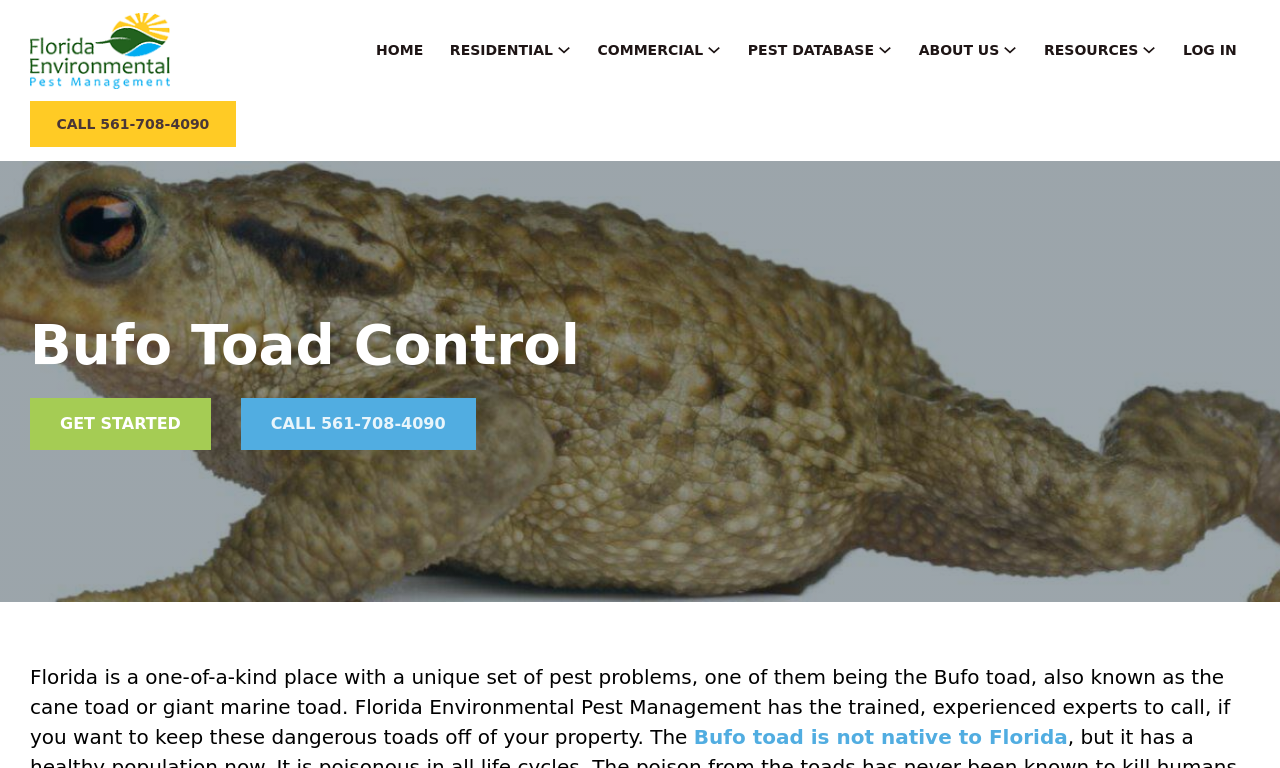Specify the bounding box coordinates of the area to click in order to execute this command: 'Go to HOME page'. The coordinates should consist of four float numbers ranging from 0 to 1, and should be formatted as [left, top, right, bottom].

[0.294, 0.049, 0.331, 0.084]